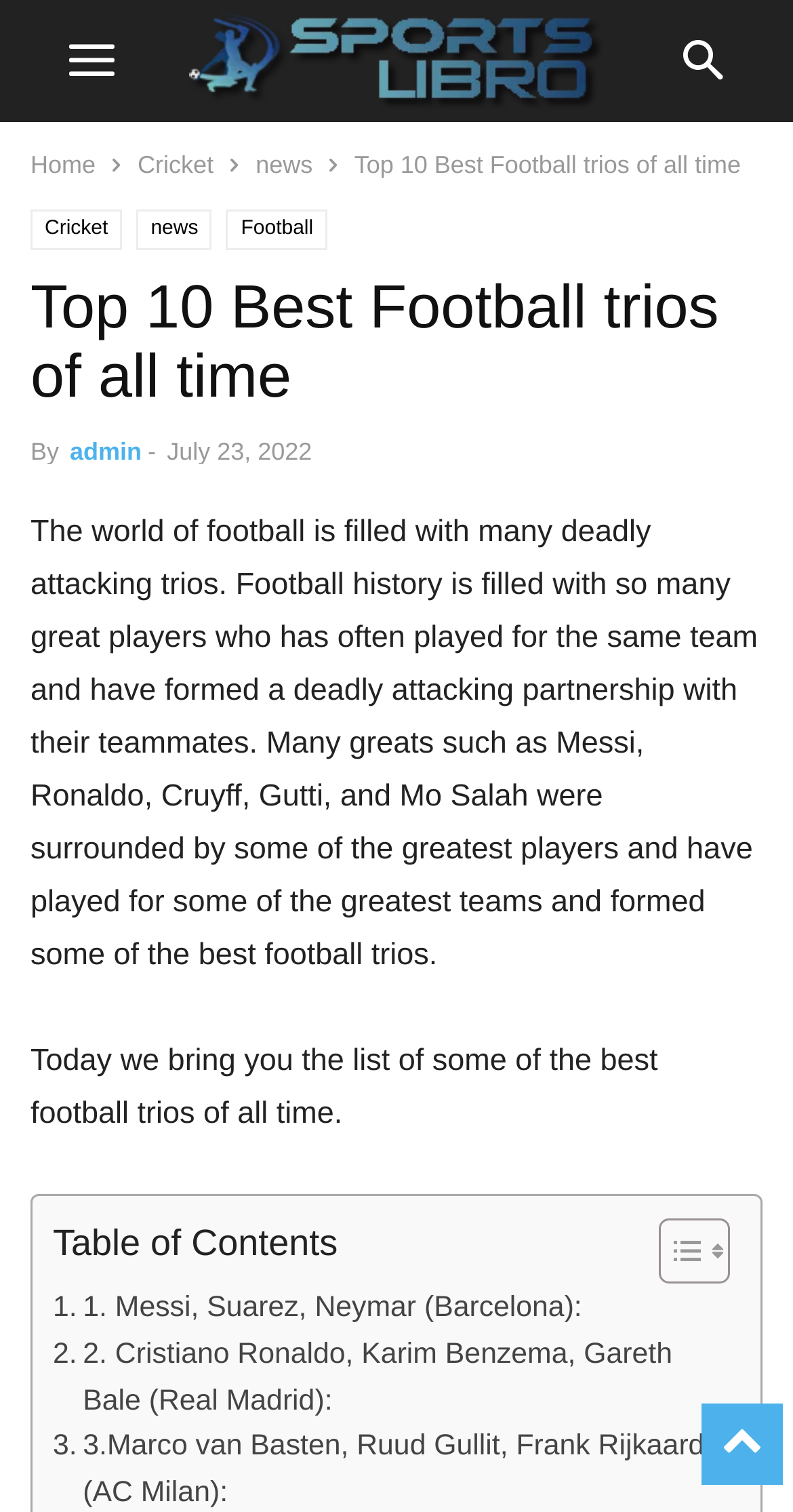Please locate the UI element described by "Cricket" and provide its bounding box coordinates.

[0.174, 0.1, 0.269, 0.118]